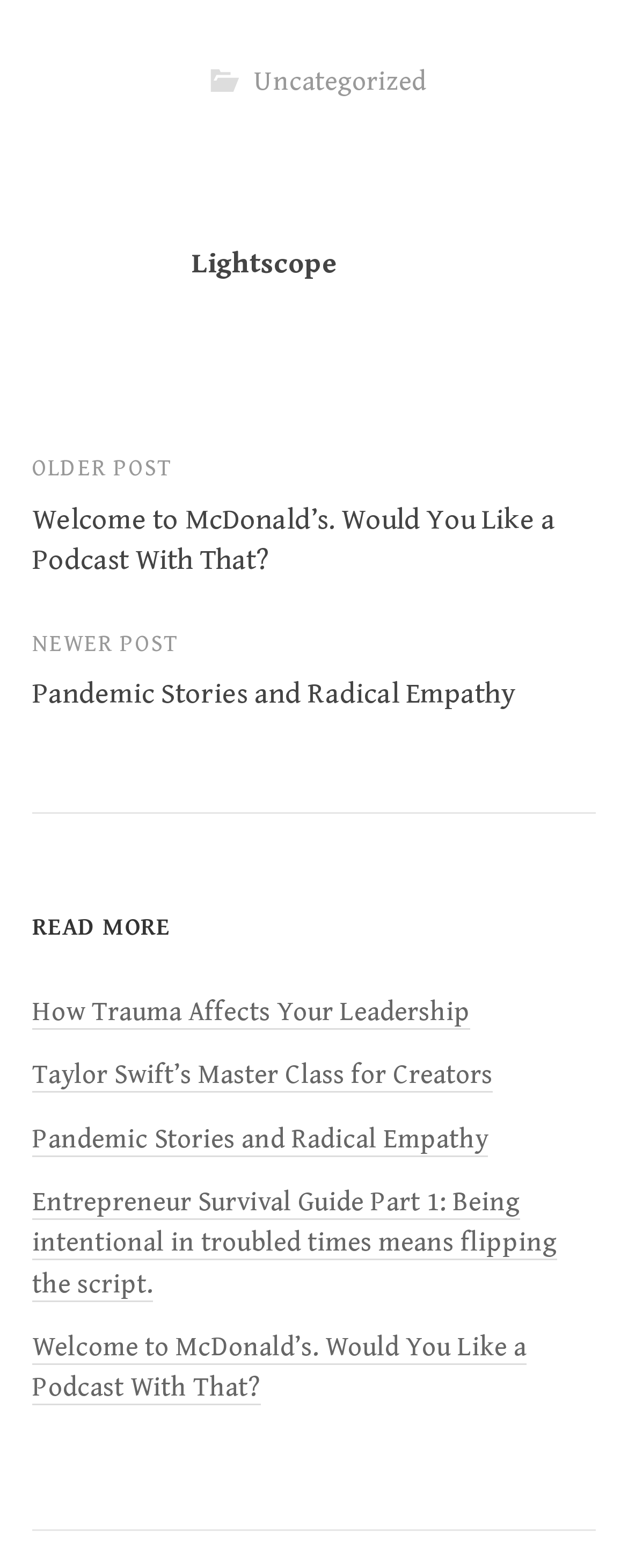Identify the bounding box coordinates of the area that should be clicked in order to complete the given instruction: "read How Trauma Affects Your Leadership". The bounding box coordinates should be four float numbers between 0 and 1, i.e., [left, top, right, bottom].

[0.051, 0.635, 0.749, 0.657]